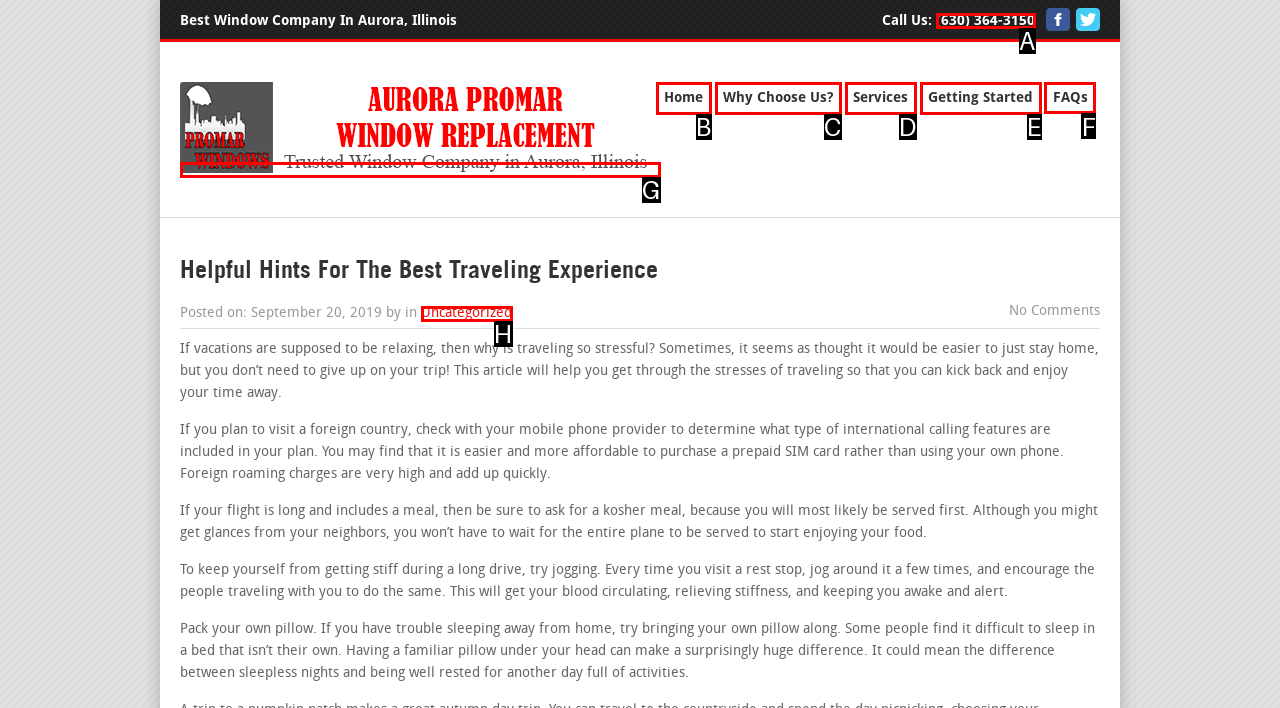Identify the correct UI element to click to achieve the task: Check the FAQs.
Answer with the letter of the appropriate option from the choices given.

F